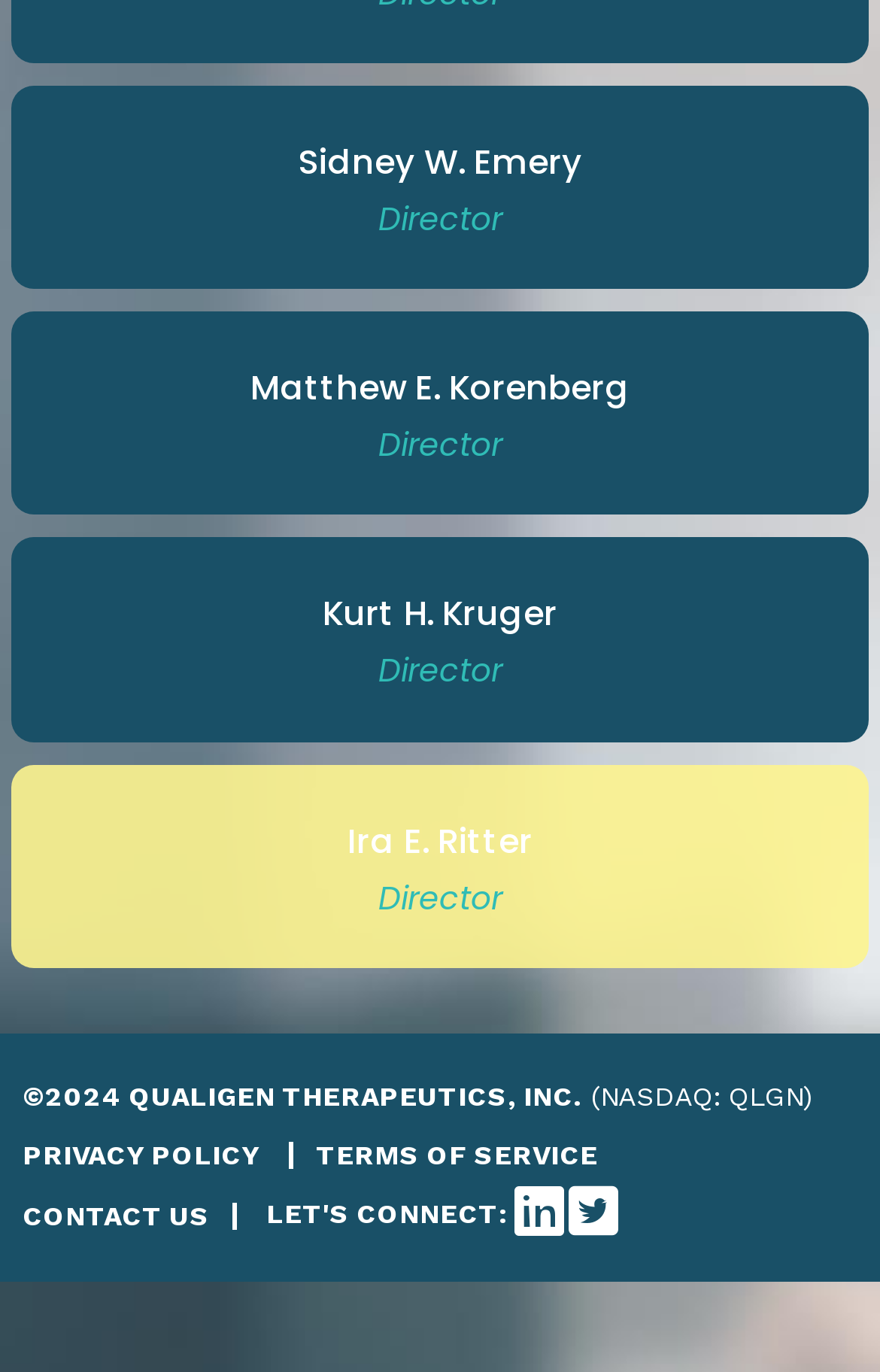What are the three links at the bottom?
Give a detailed explanation using the information visible in the image.

At the bottom of the webpage, I can see three links: 'PRIVACY POLICY', 'TERMS OF SERVICE', and 'CONTACT US'. These links are likely related to the company's policies and contact information.